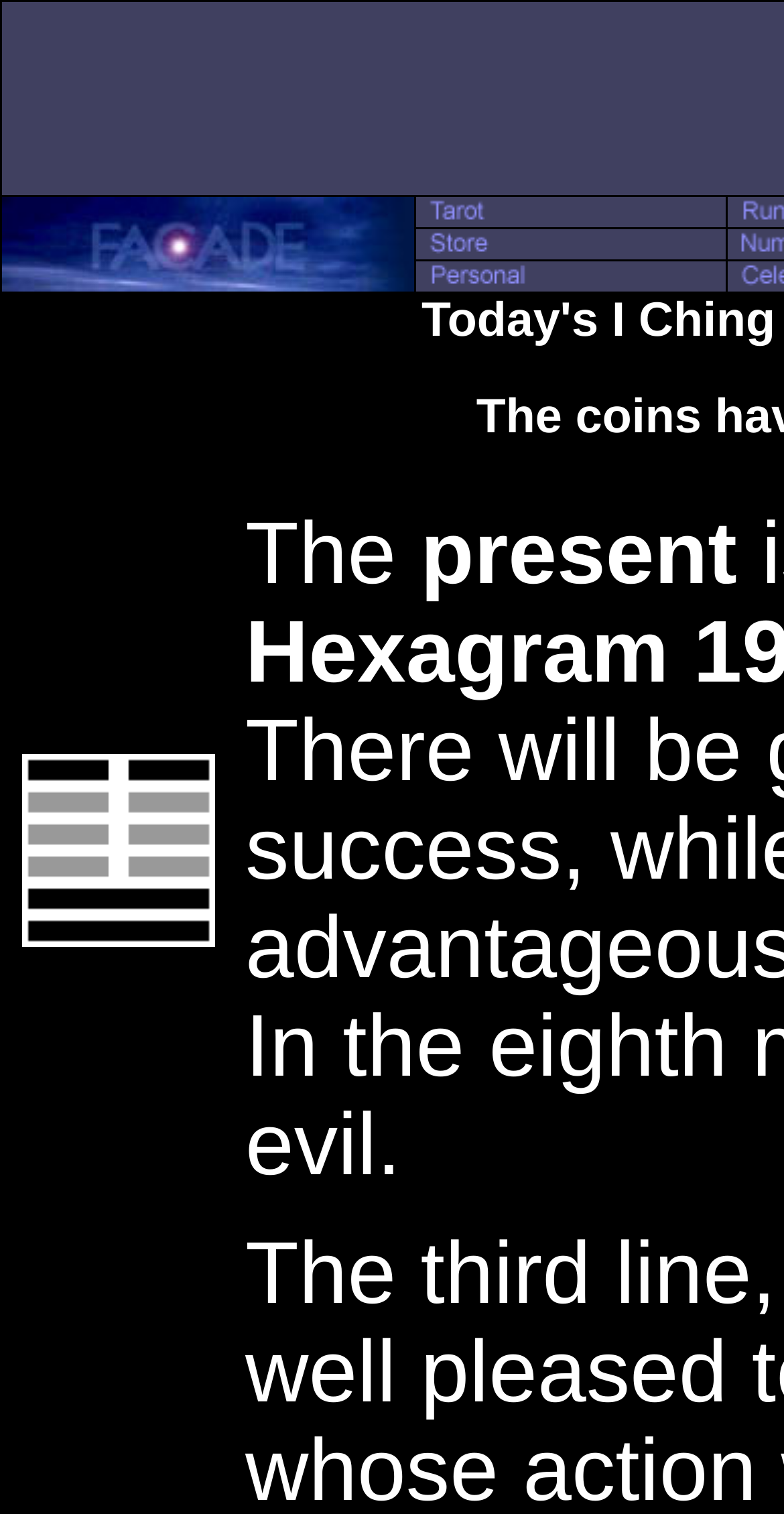What is the layout of the grid cells?
Provide a detailed and well-explained answer to the question.

By examining the bounding box coordinates of the grid cells, I can see that they are arranged in a 3x2 layout, with three cells in the first row and two cells in the second row.